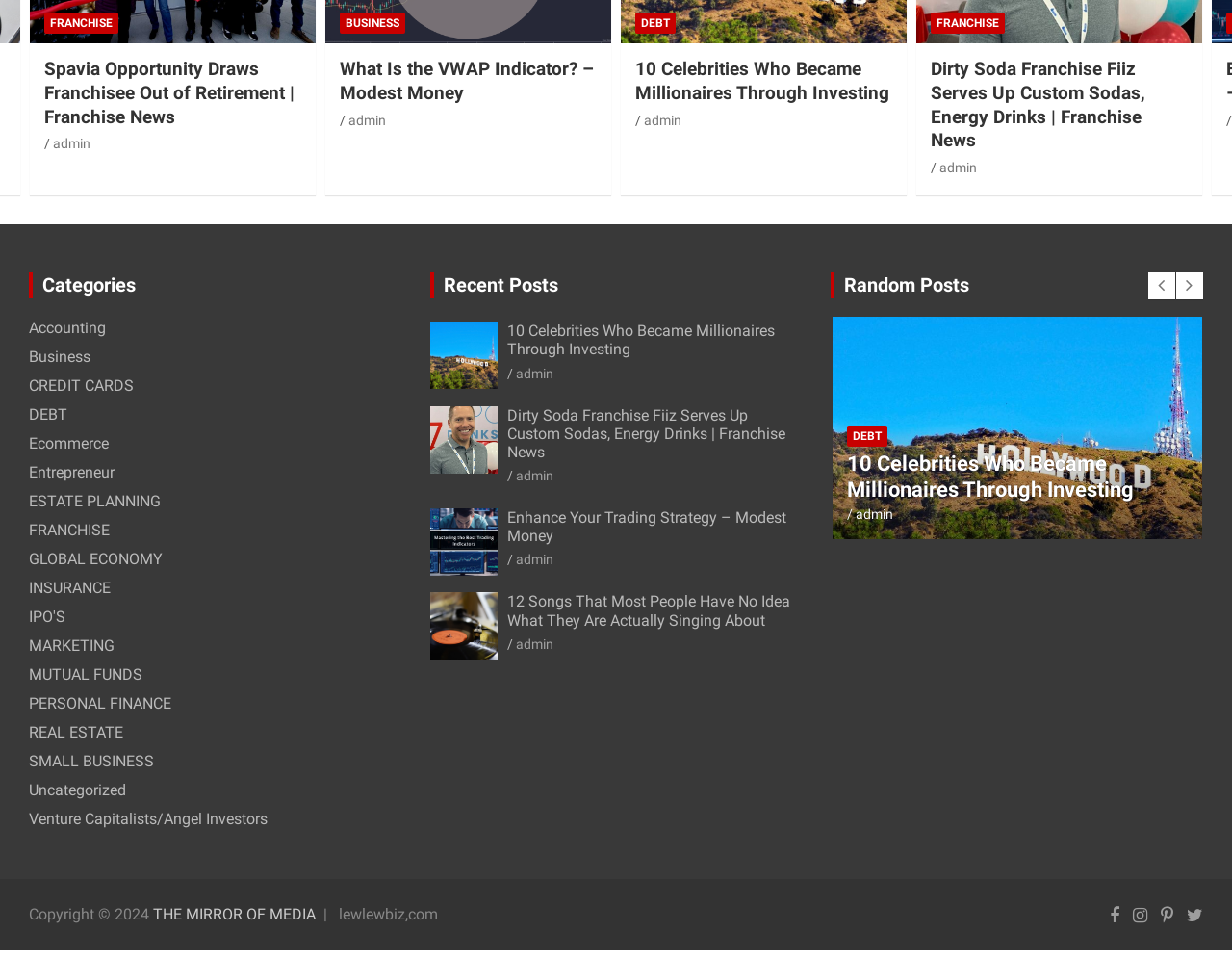What is the name of the website? 
Based on the visual content, answer with a single word or a brief phrase.

THE MIRROR OF MEDIA